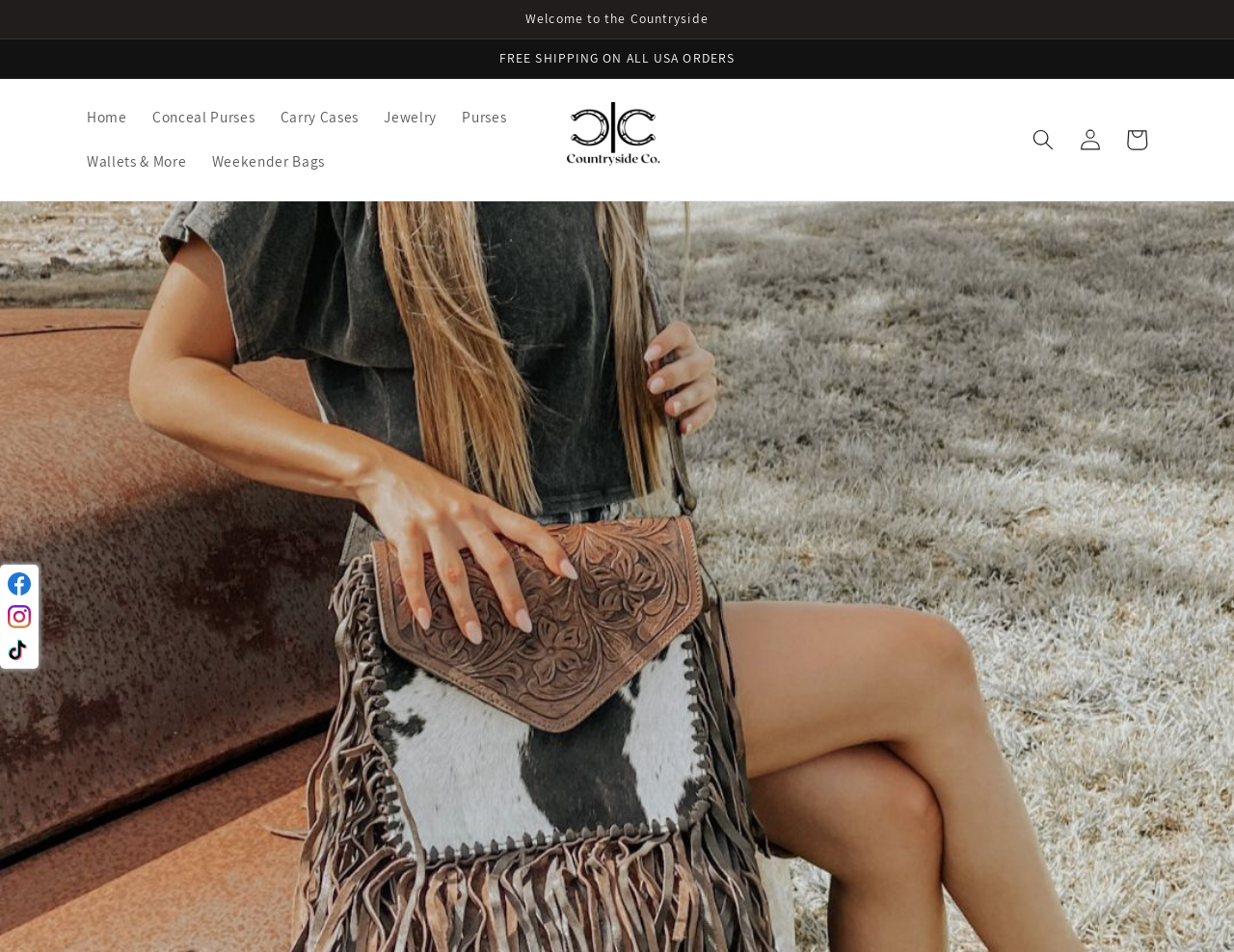Determine the bounding box coordinates of the clickable region to execute the instruction: "search for products". The coordinates should be four float numbers between 0 and 1, denoted as [left, top, right, bottom].

[0.827, 0.122, 0.864, 0.171]